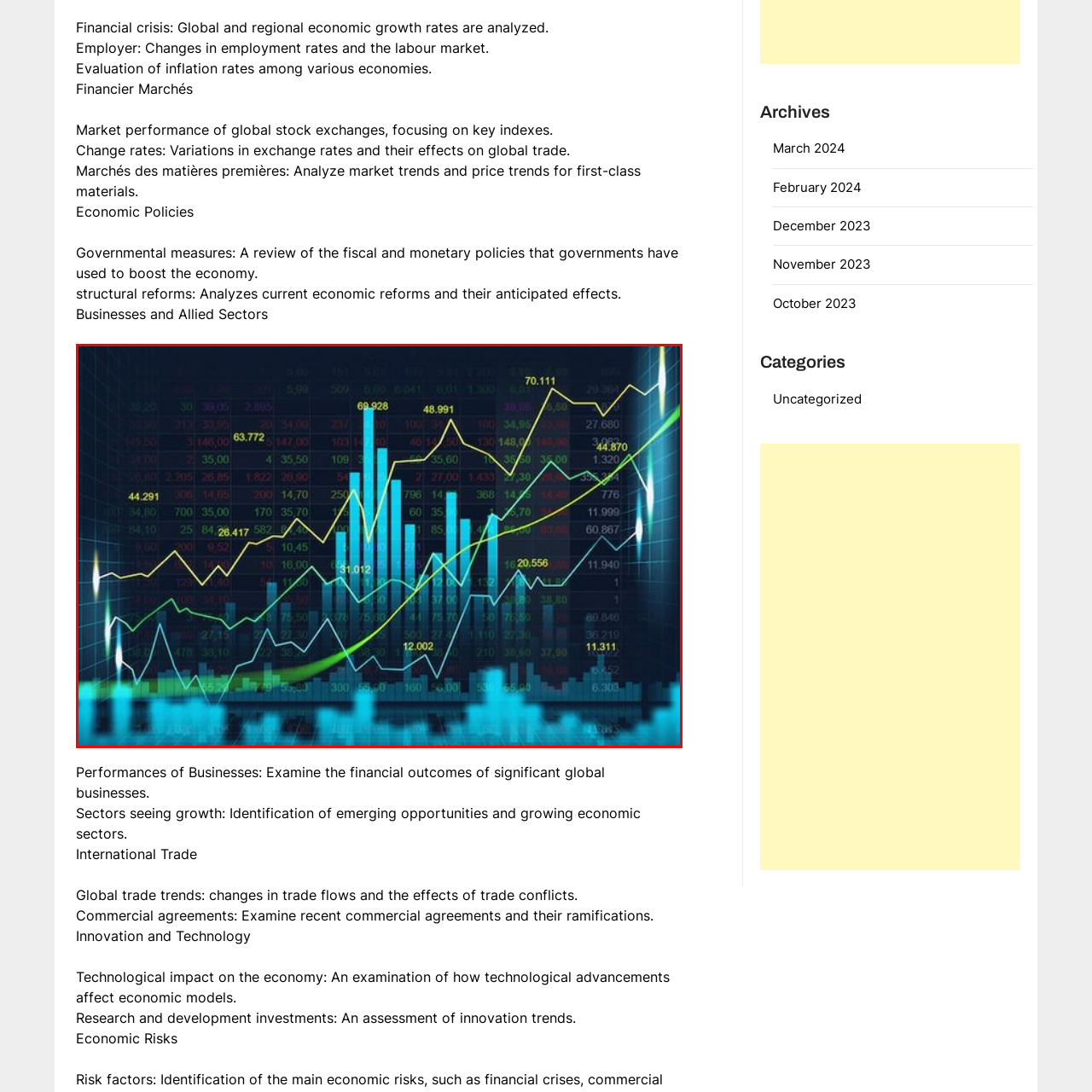What is the purpose of the numerical annotations?
Inspect the image within the red bounding box and answer the question in detail.

The caption explains that 'surrounding the graphical data are numerical annotations, likely indicating values pertinent to stock market performance or economic growth rates, lending analytical depth to the visual representation', indicating that the purpose of the numerical annotations is to provide additional analytical information.